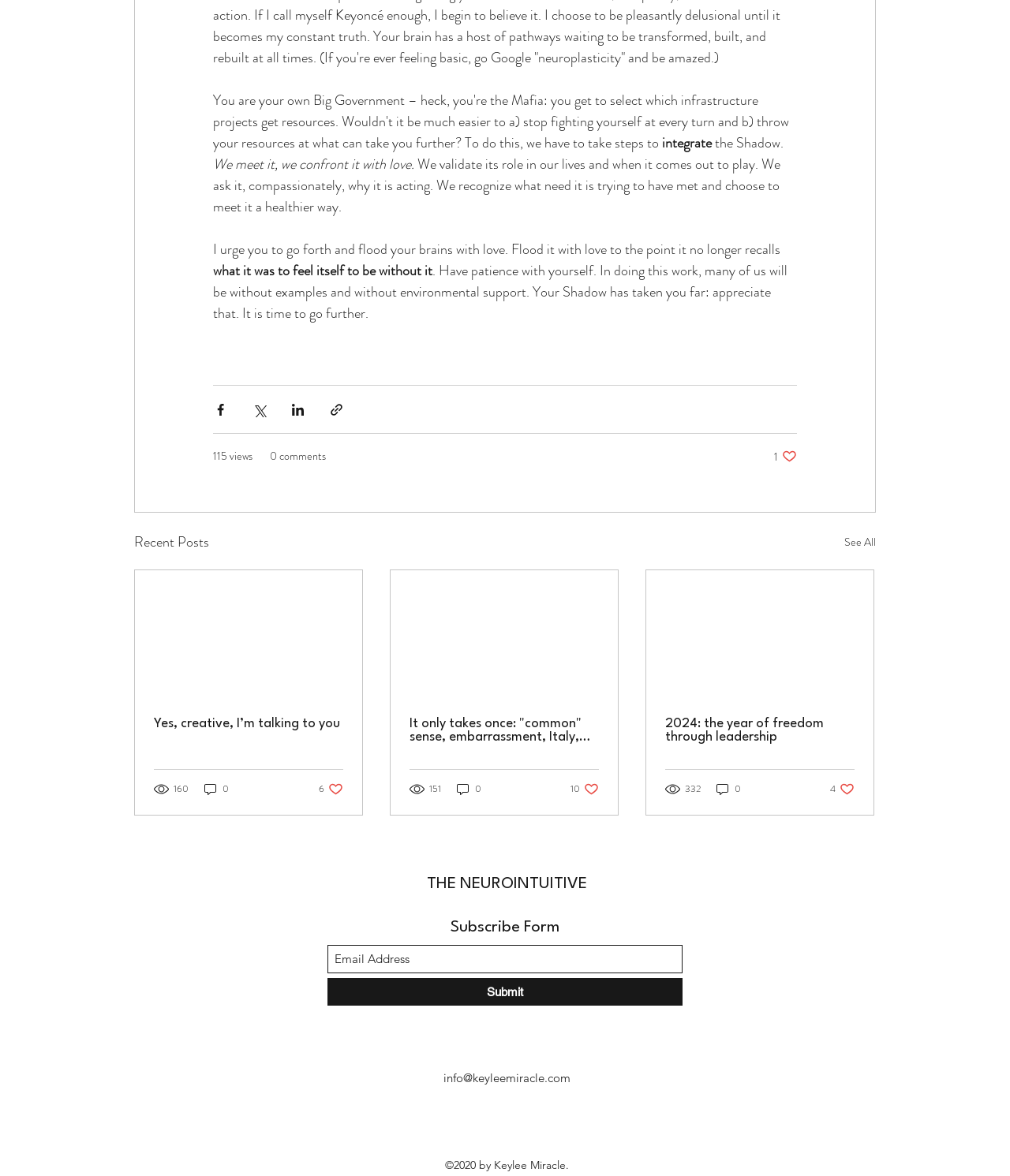Please identify the coordinates of the bounding box that should be clicked to fulfill this instruction: "Visit Instagram".

[0.469, 0.94, 0.484, 0.954]